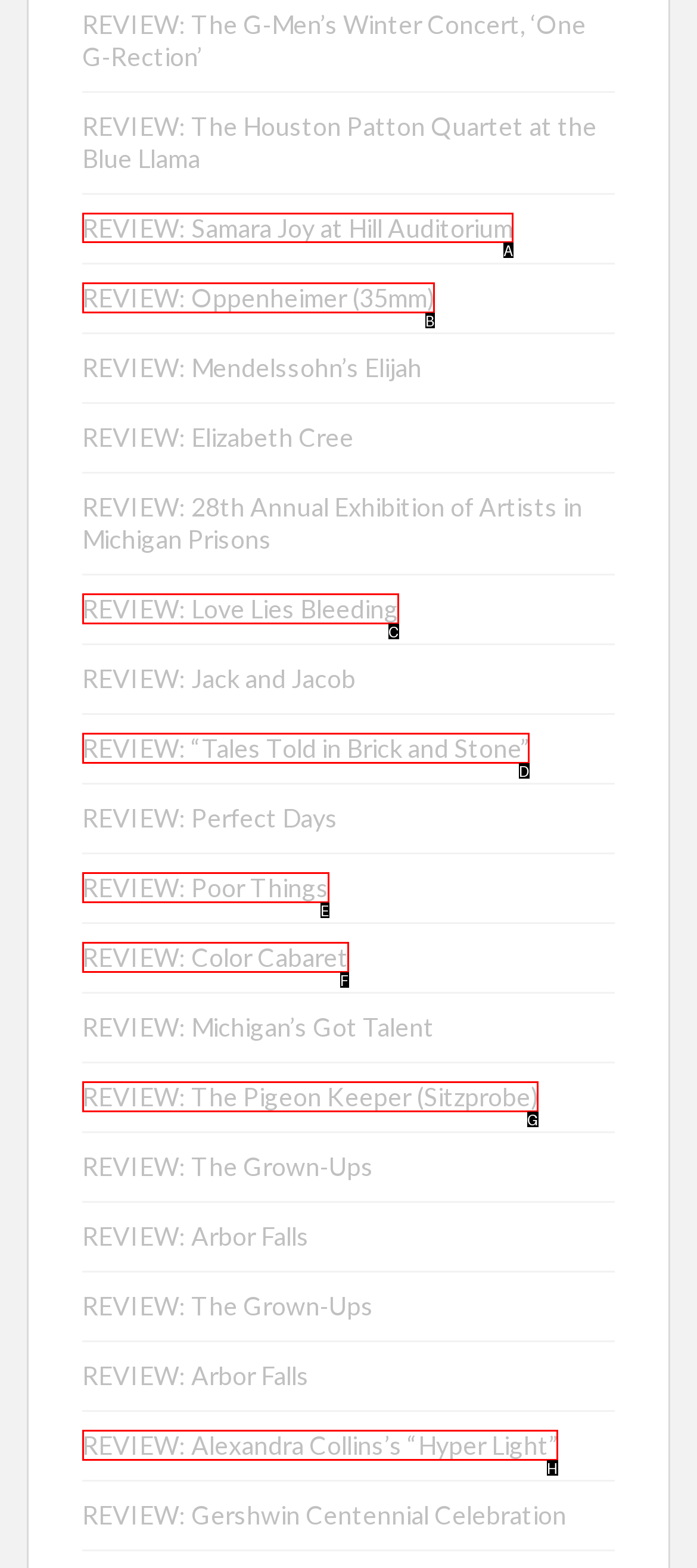Select the right option to accomplish this task: Check out the review of Samara Joy at Hill Auditorium. Reply with the letter corresponding to the correct UI element.

A